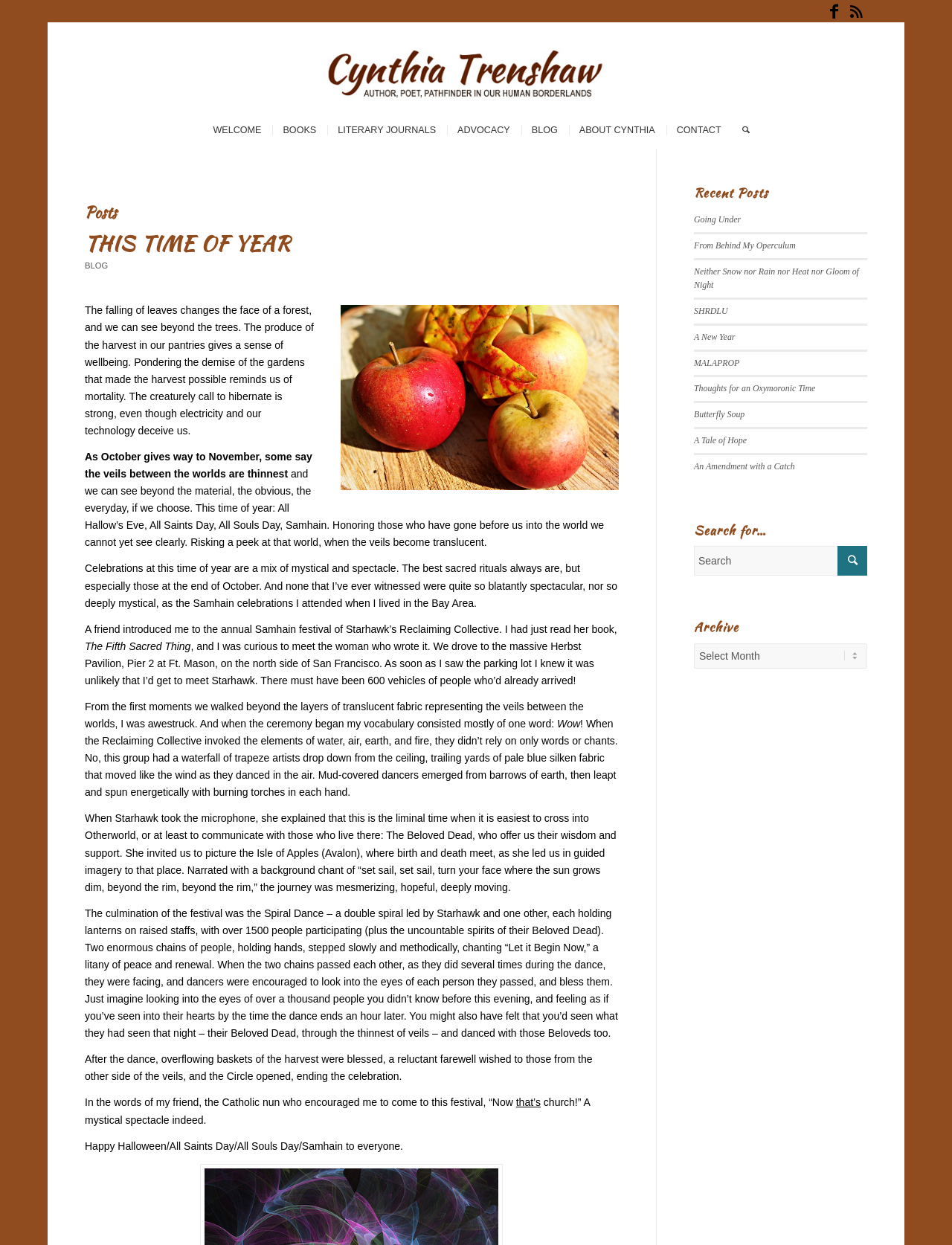Extract the bounding box of the UI element described as: "THIS TIME OF YEAR".

[0.089, 0.183, 0.305, 0.207]